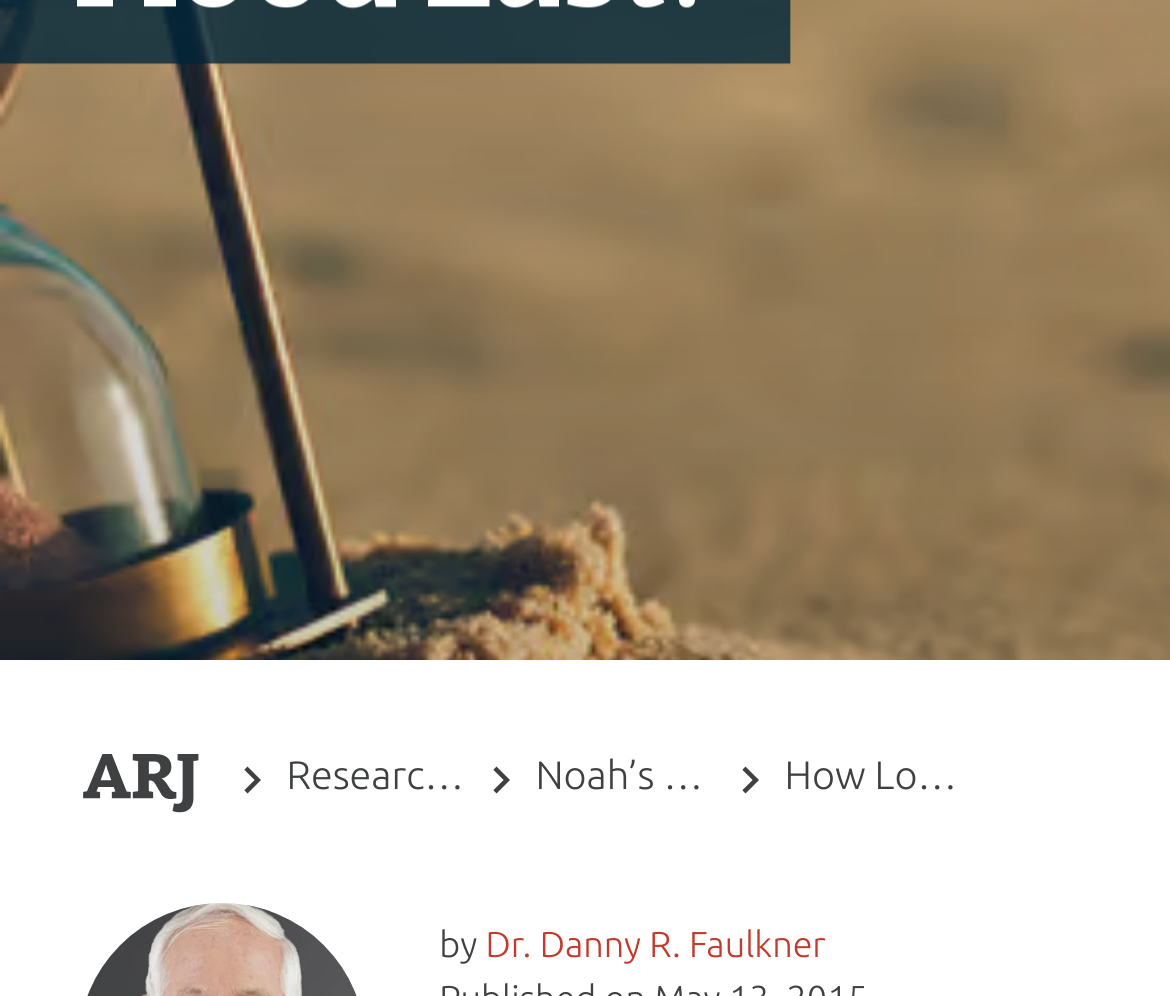Determine the bounding box for the described UI element: "References".

[0.01, 0.076, 1.0, 0.21]